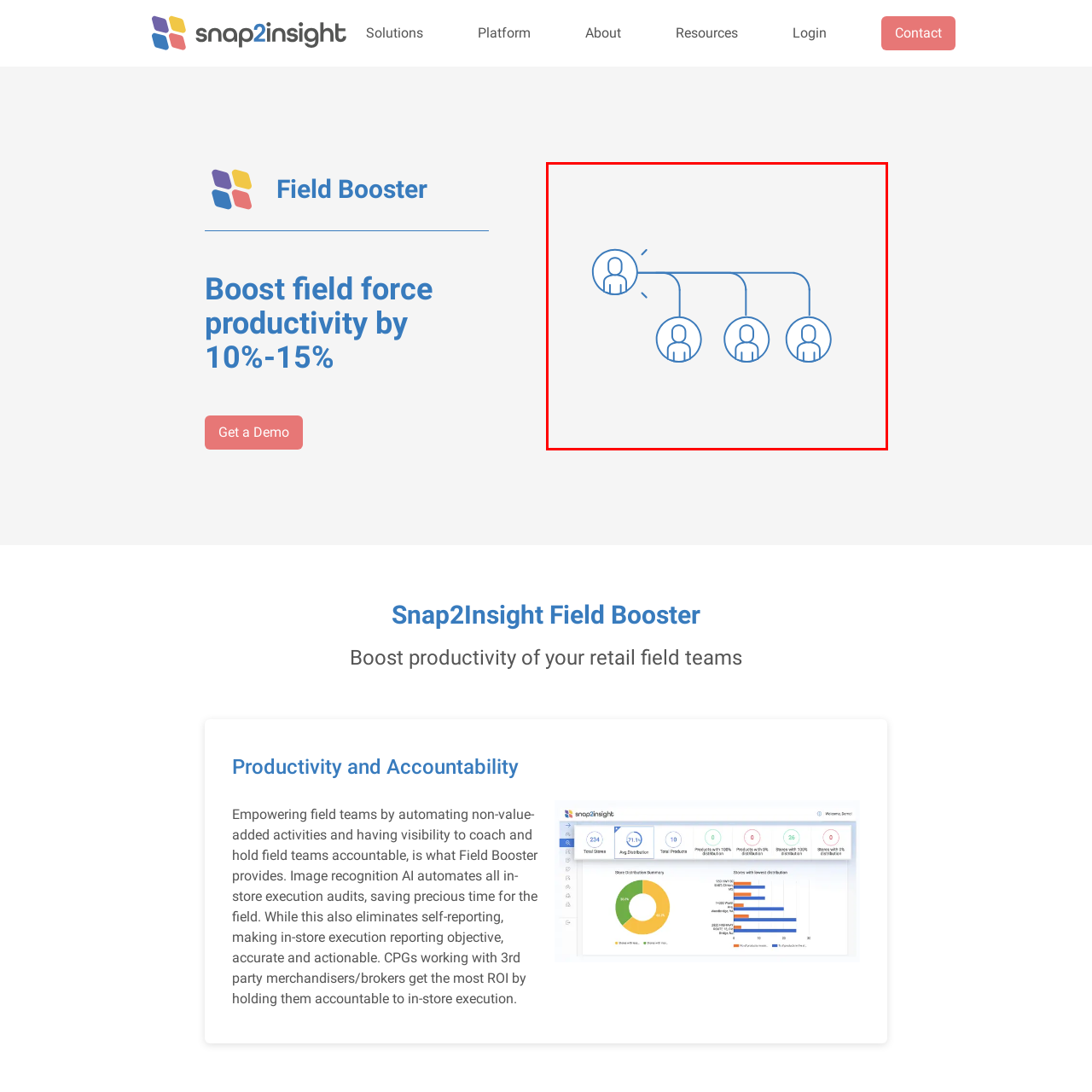Observe the section highlighted in yellow, What is the color of the outline? 
Please respond using a single word or phrase.

Blue